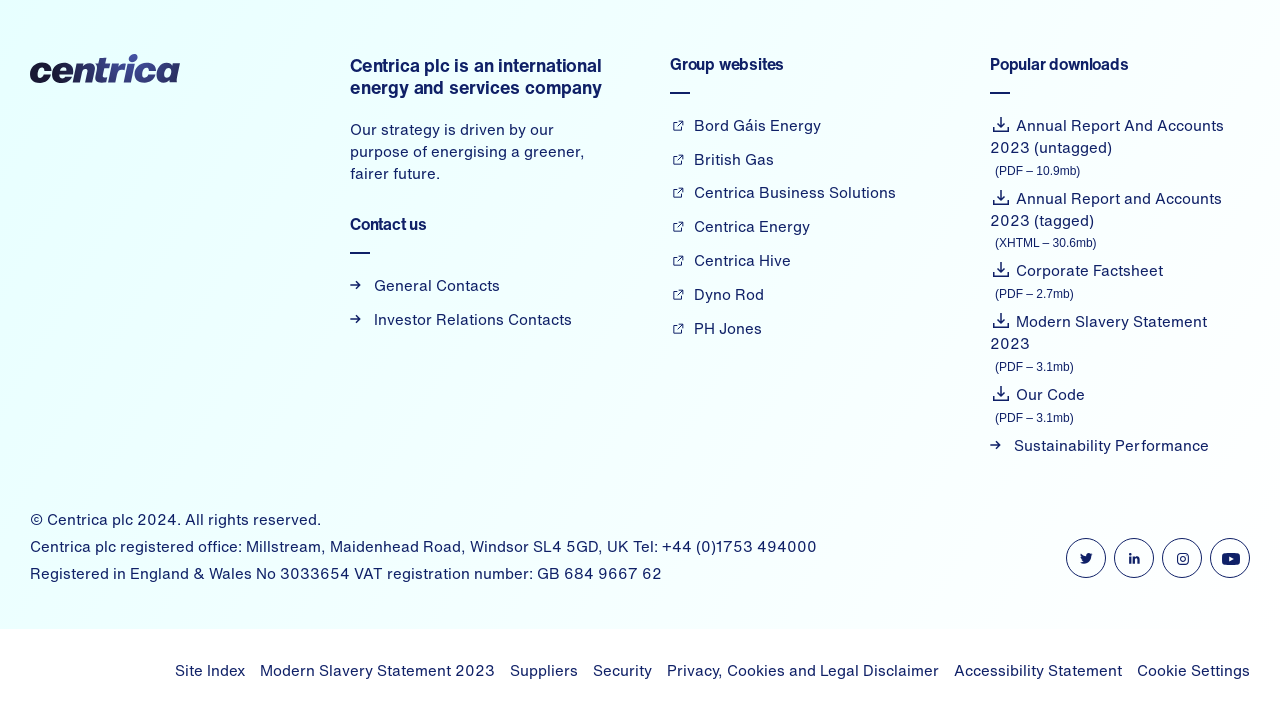Please determine the bounding box coordinates for the element that should be clicked to follow these instructions: "Contact us".

[0.273, 0.299, 0.477, 0.354]